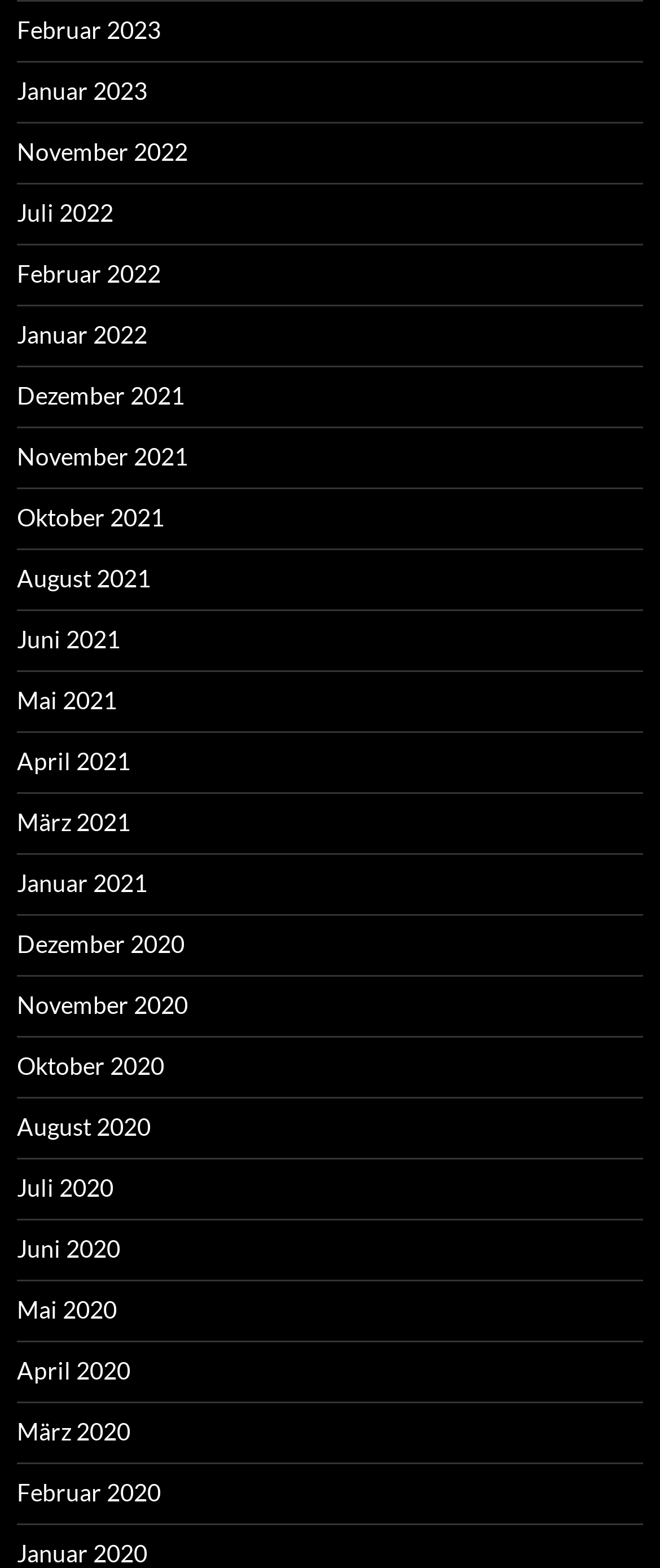Identify the bounding box coordinates of the area that should be clicked in order to complete the given instruction: "go to November 2022". The bounding box coordinates should be four float numbers between 0 and 1, i.e., [left, top, right, bottom].

[0.026, 0.087, 0.285, 0.106]